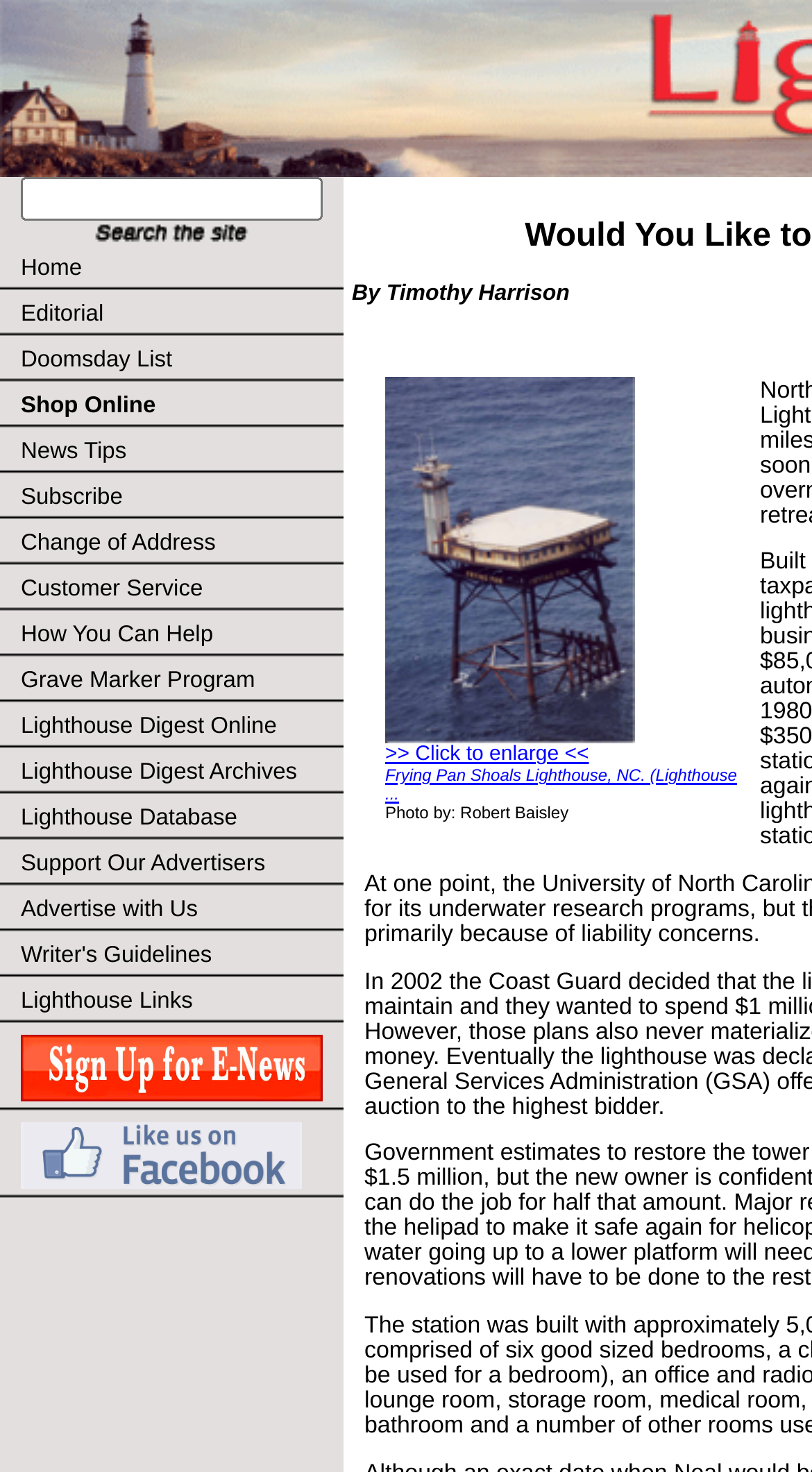Determine the bounding box coordinates of the area to click in order to meet this instruction: "Subscribe to Lighthouse Digest".

[0.0, 0.322, 0.423, 0.354]